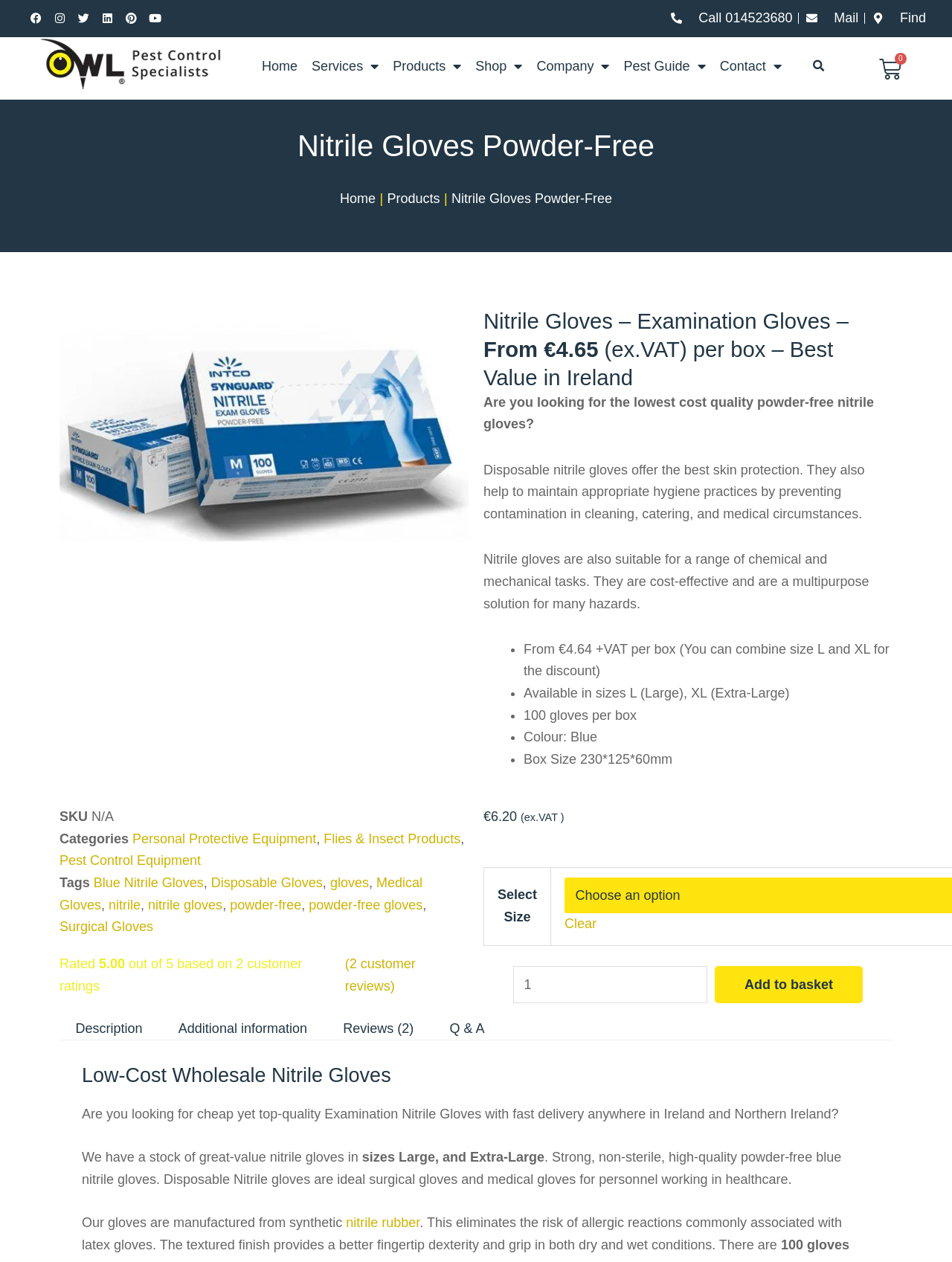Use a single word or phrase to respond to the question:
What is the color of the nitrile gloves?

Blue